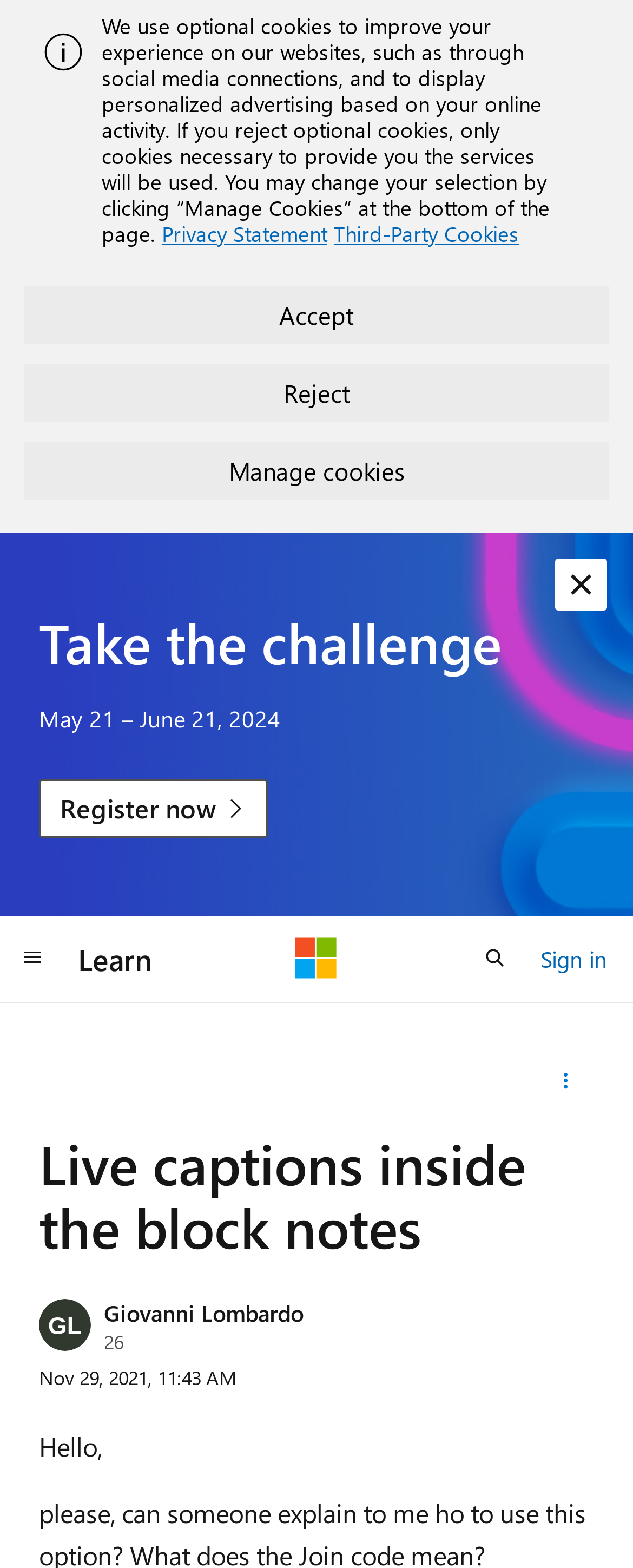Determine the bounding box coordinates of the UI element described below. Use the format (top-left x, top-left y, bottom-right x, bottom-right y) with floating point numbers between 0 and 1: Accept

[0.038, 0.182, 0.962, 0.22]